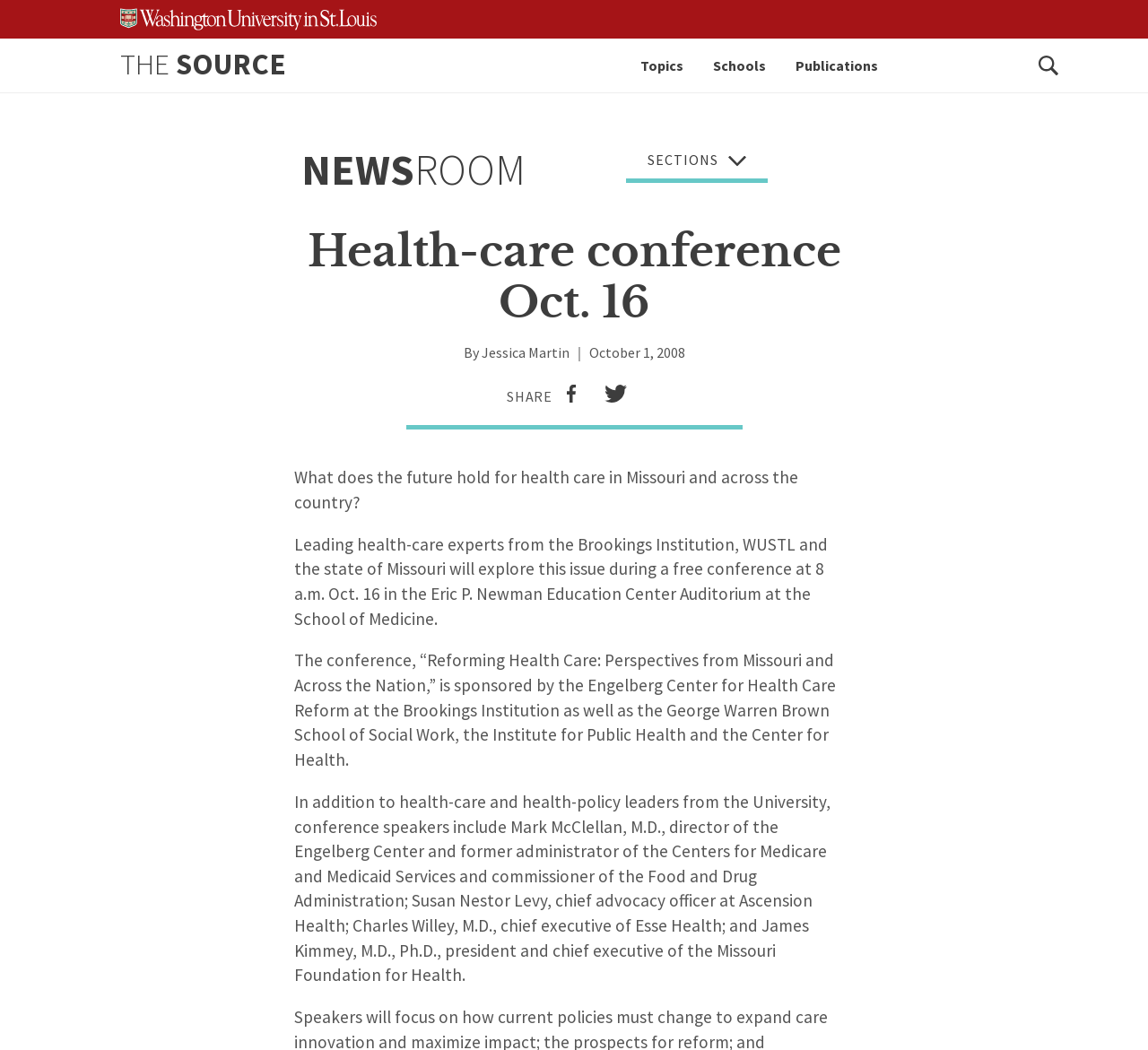Please answer the following question as detailed as possible based on the image: 
Who is the author of the article?

The author of the article can be determined by reading the text on the webpage, specifically the sentence 'By Jessica Martin' which indicates that Jessica Martin is the author of the article.